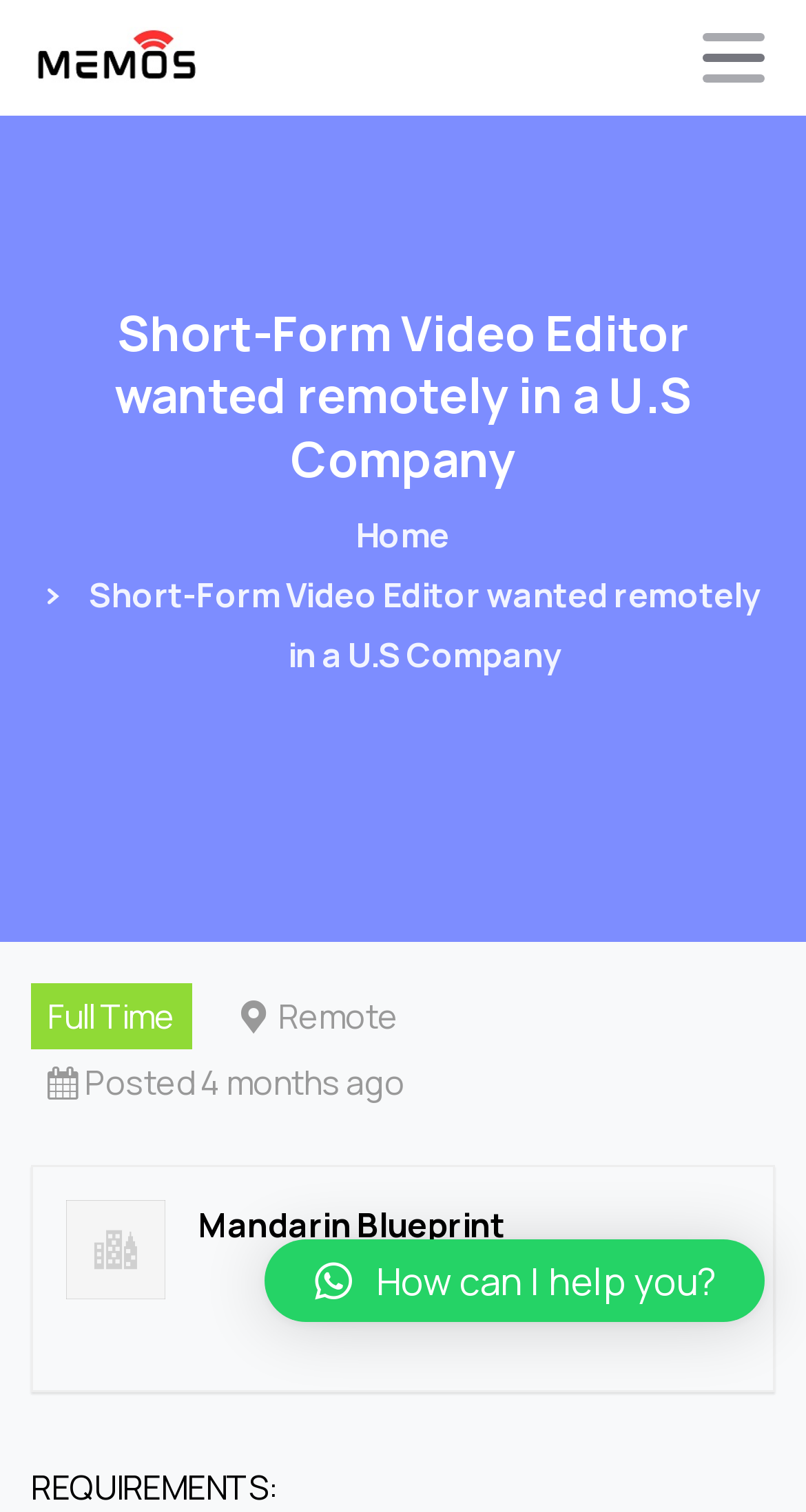Identify and provide the bounding box coordinates of the UI element described: "value="Search"". The coordinates should be formatted as [left, top, right, bottom], with each number being a float between 0 and 1.

None